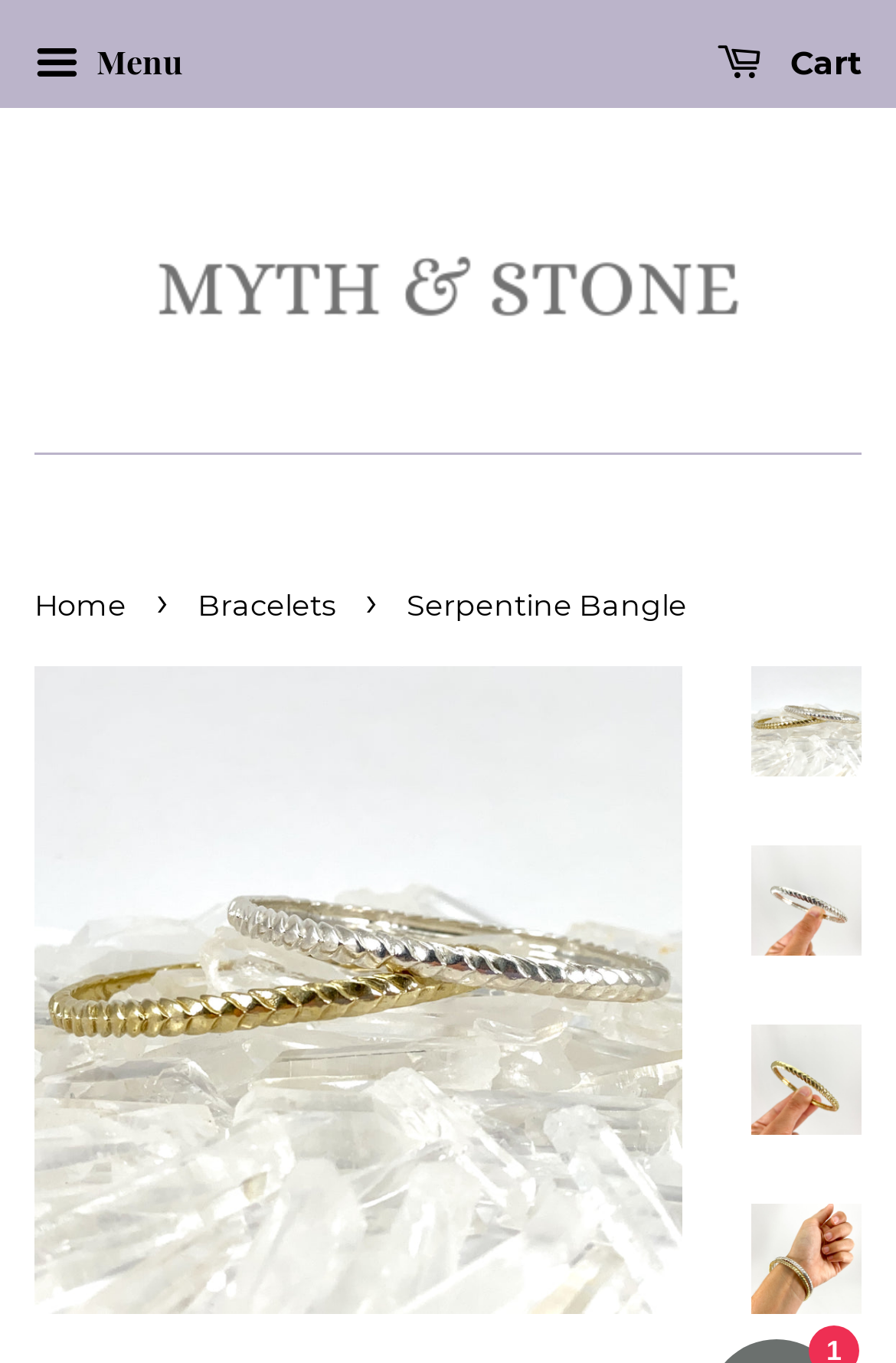Find the bounding box coordinates of the clickable element required to execute the following instruction: "View Serpentine Bangle in silver up close". Provide the coordinates as four float numbers between 0 and 1, i.e., [left, top, right, bottom].

[0.838, 0.62, 0.962, 0.701]